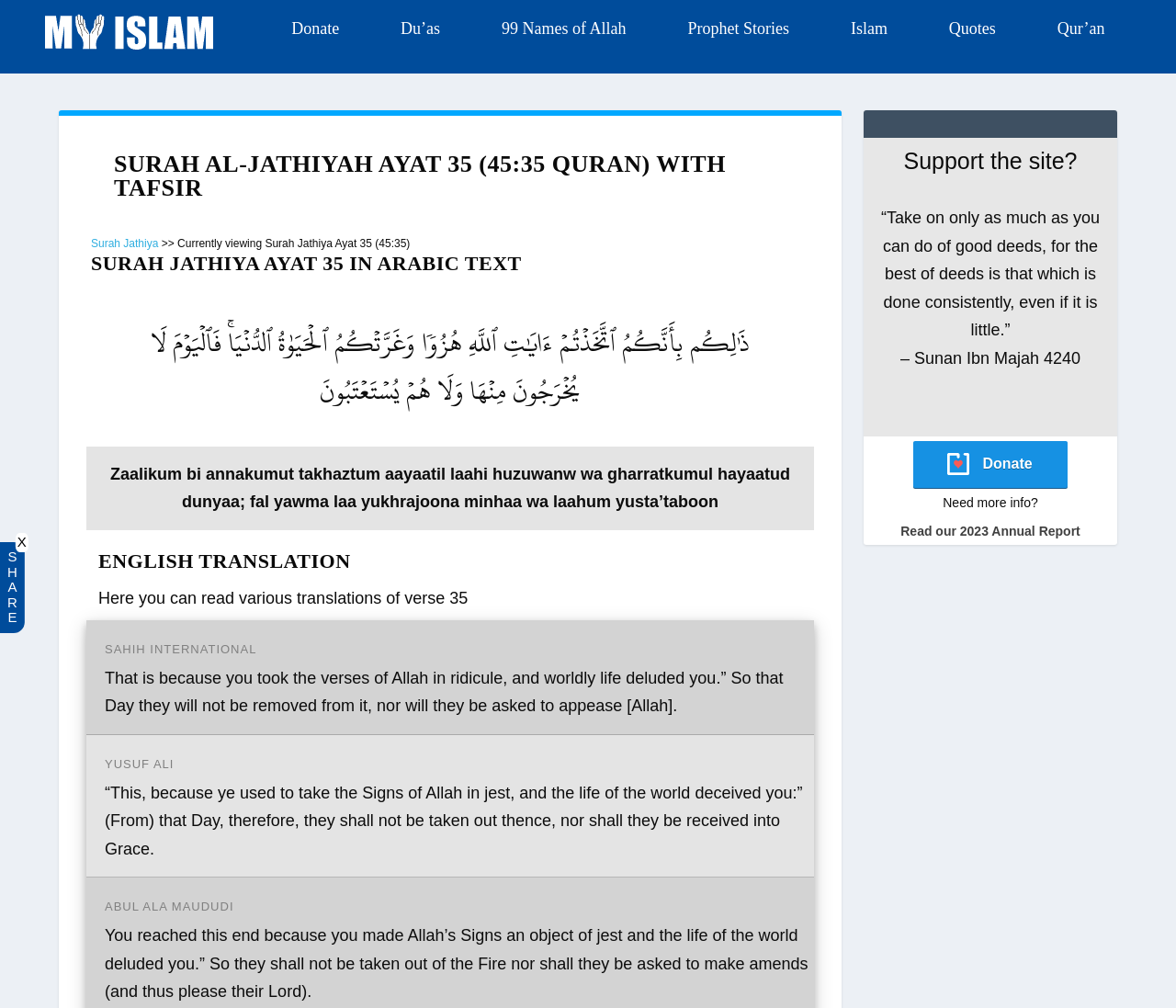Locate the bounding box coordinates of the clickable area needed to fulfill the instruction: "Contact Us".

None